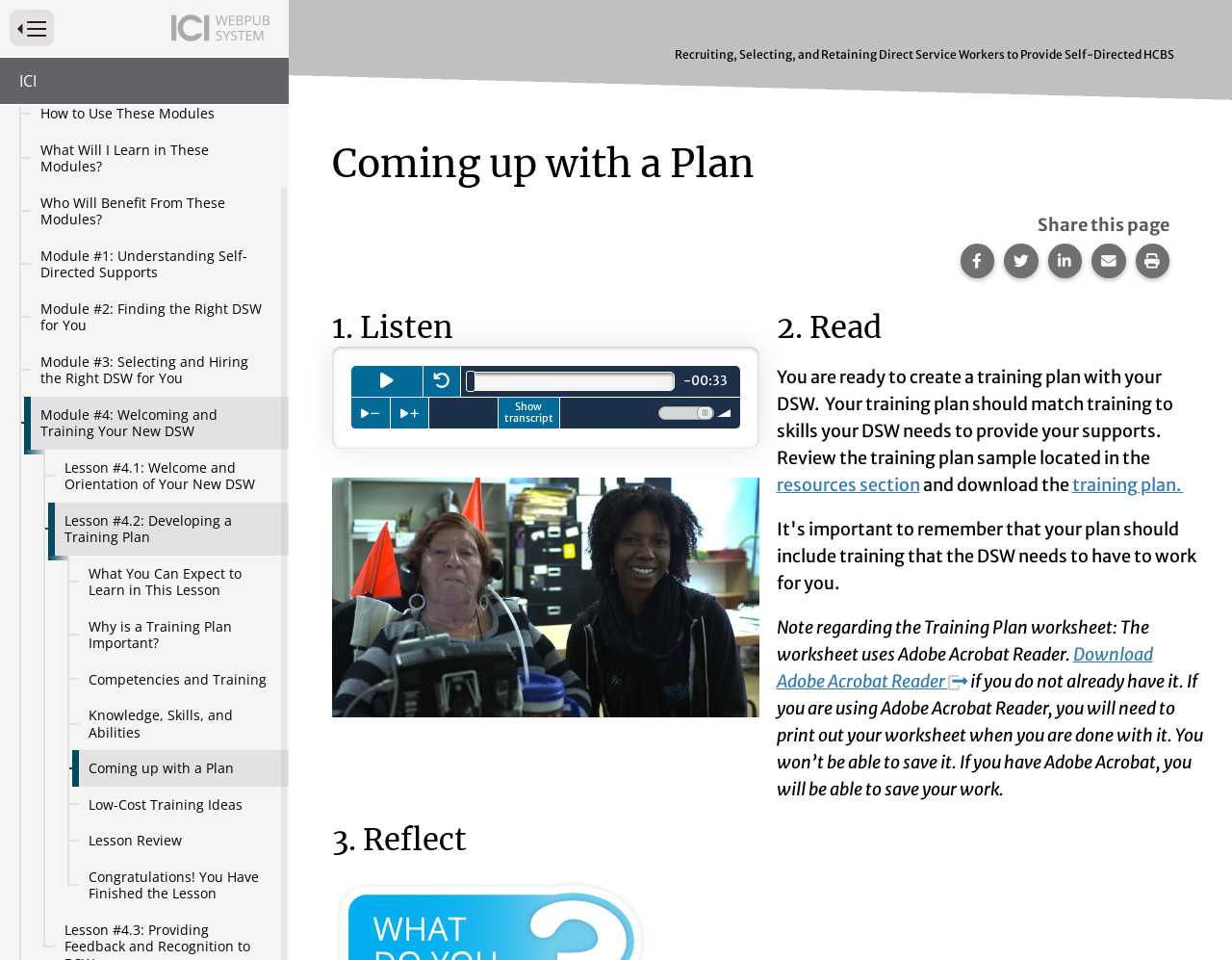Describe all significant elements and features of the webpage.

This webpage is about recruiting, selecting, and retaining direct service workers to provide self-directed home and community-based services. The page is divided into several sections, with a prominent button at the top left to toggle the website's primary navigation.

Below the navigation button, there is a list of highlighted content partners, including links to the Institute on Community Integration (ICI) and other relevant resources. The main content of the page is organized into modules, with links to each module and its corresponding lessons.

The first module, "Understanding Self-Directed Supports," is prominently displayed, with a heading and a brief description. Below this, there are links to subsequent lessons, including "Finding the Right DSW for You," "Selecting and Hiring the Right DSW for You," and "Welcoming and Training Your New DSW."

The page also features a section titled "Coming up with a Plan," which includes links to lessons on developing a training plan, competencies and training, and knowledge, skills, and abilities. There is also a section on low-cost training ideas and a lesson review.

On the right side of the page, there are social media links to share the page on Facebook, Twitter, LinkedIn, or via email. There is also a button to print the page.

The page includes an audio clip with playback controls, allowing users to listen to the content. There is also an image of two women, one in a wheelchair, in an office environment, which appears to be related to the content of the page.

The page is divided into three main sections: "Listen," "Read," and "Reflect." The "Listen" section features the audio clip, while the "Read" section includes a heading and a block of text about creating a training plan with a direct service worker. The "Reflect" section is headed by a title, but its content is not immediately apparent.

Overall, the page appears to be a educational resource for individuals or organizations seeking to recruit, select, and retain direct service workers to provide self-directed home and community-based services.